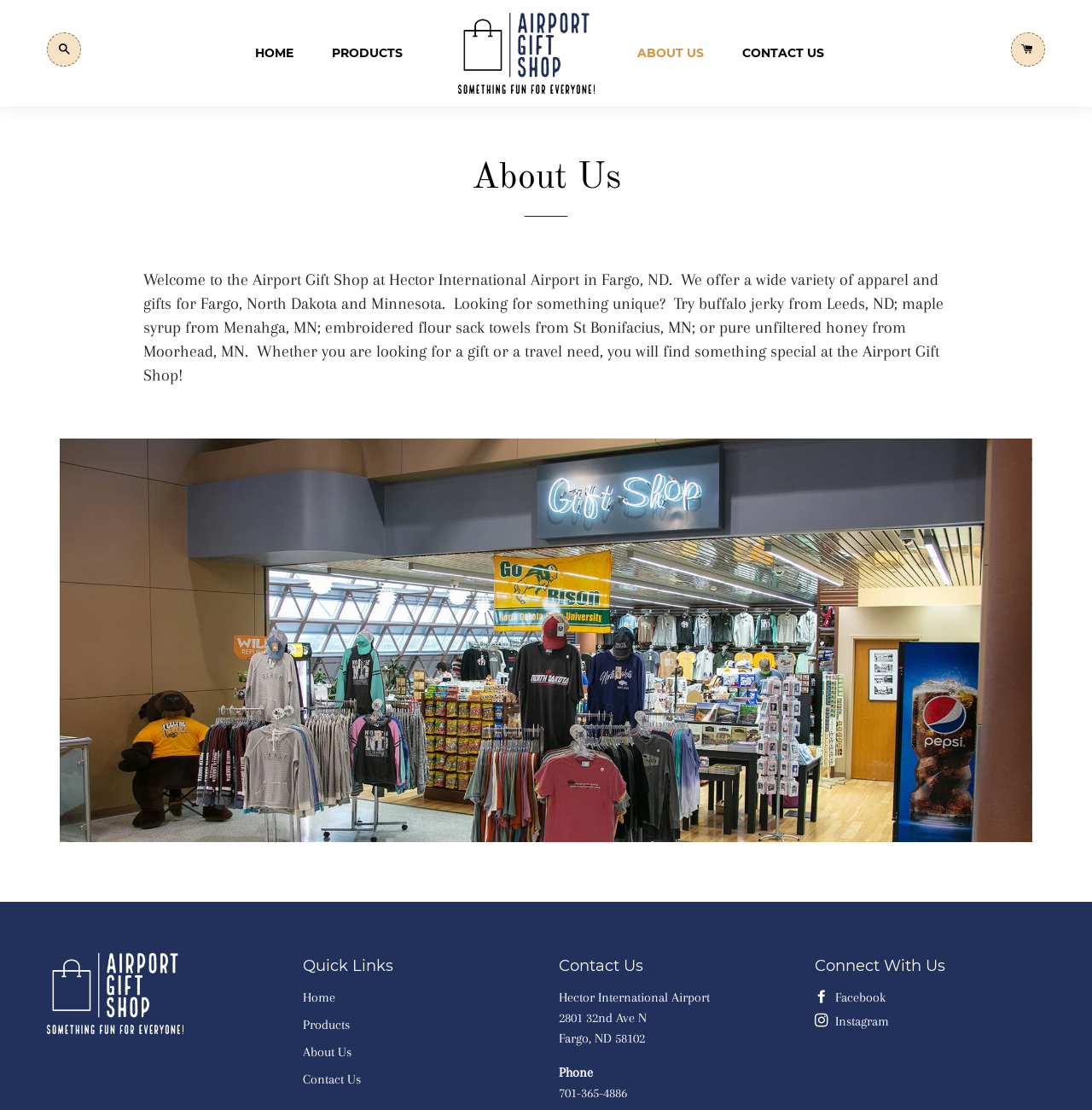Pinpoint the bounding box coordinates of the area that should be clicked to complete the following instruction: "Search for products". The coordinates must be given as four float numbers between 0 and 1, i.e., [left, top, right, bottom].

None